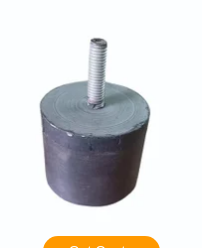What can users do by clicking the 'Get Quote' button?
Please give a well-detailed answer to the question.

By clicking the 'Get Quote' button, users can inquire about pricing or more information regarding the Anti Vibration Mount product, as mentioned in the caption.